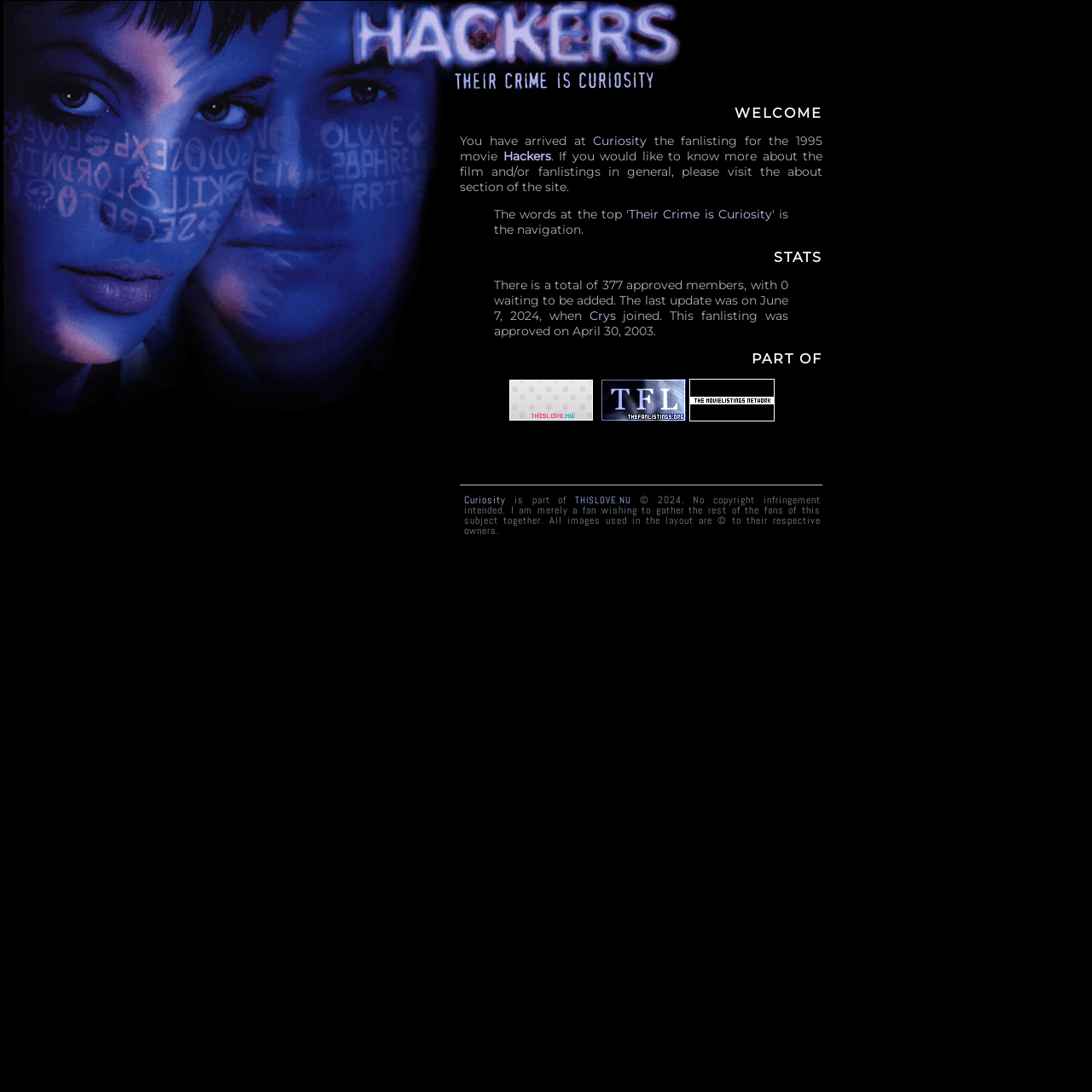How many approved members are there in the fanlisting?
Use the information from the screenshot to give a comprehensive response to the question.

The number of approved members can be found in the static text 'There is a total of 377 approved members...' with bounding box coordinates [0.452, 0.254, 0.722, 0.296]. This text is part of the stats section of the fanlisting.